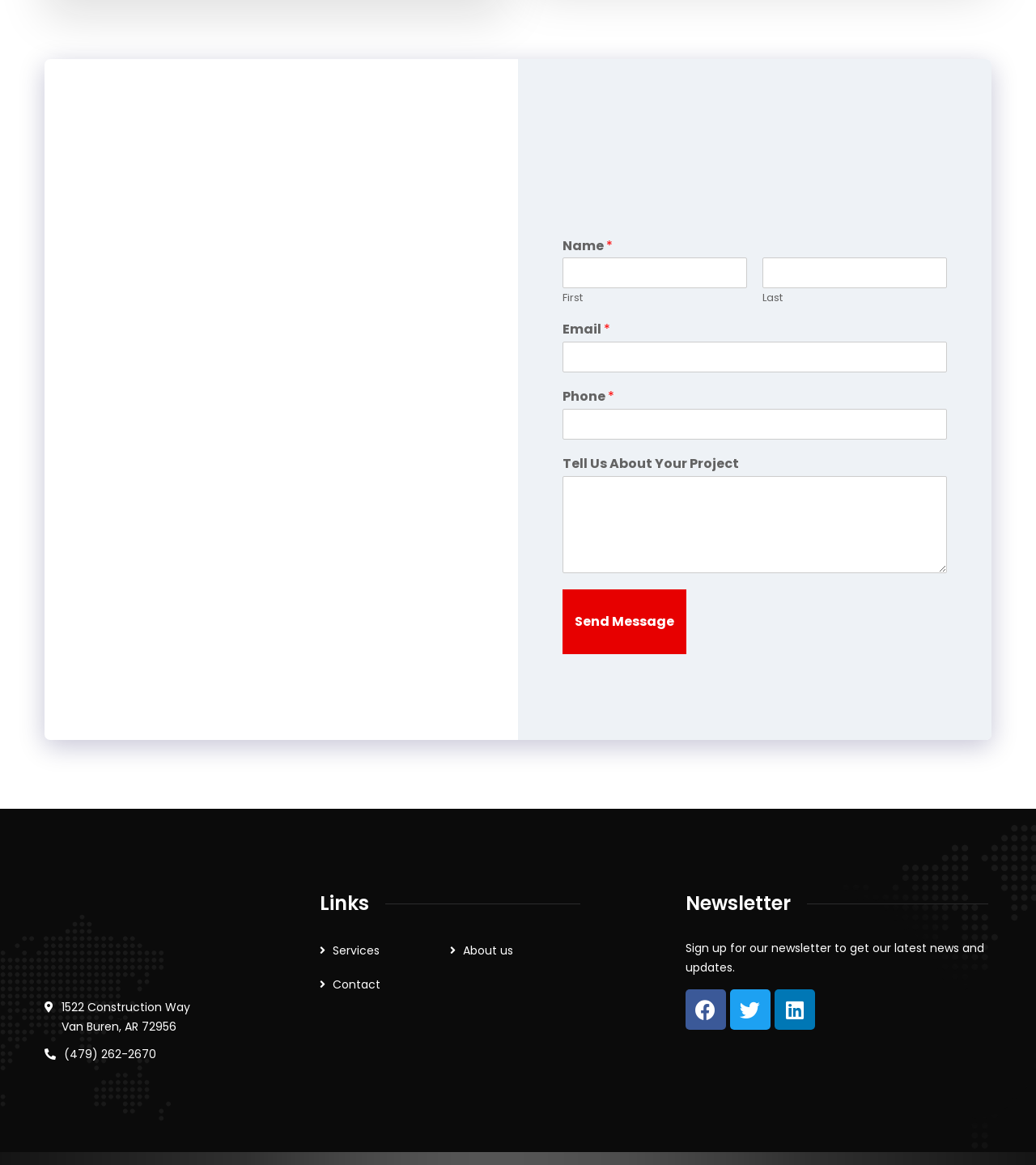Extract the bounding box coordinates for the HTML element that matches this description: "parent_node: First name="wpforms[fields][13][first]"". The coordinates should be four float numbers between 0 and 1, i.e., [left, top, right, bottom].

[0.543, 0.221, 0.721, 0.248]